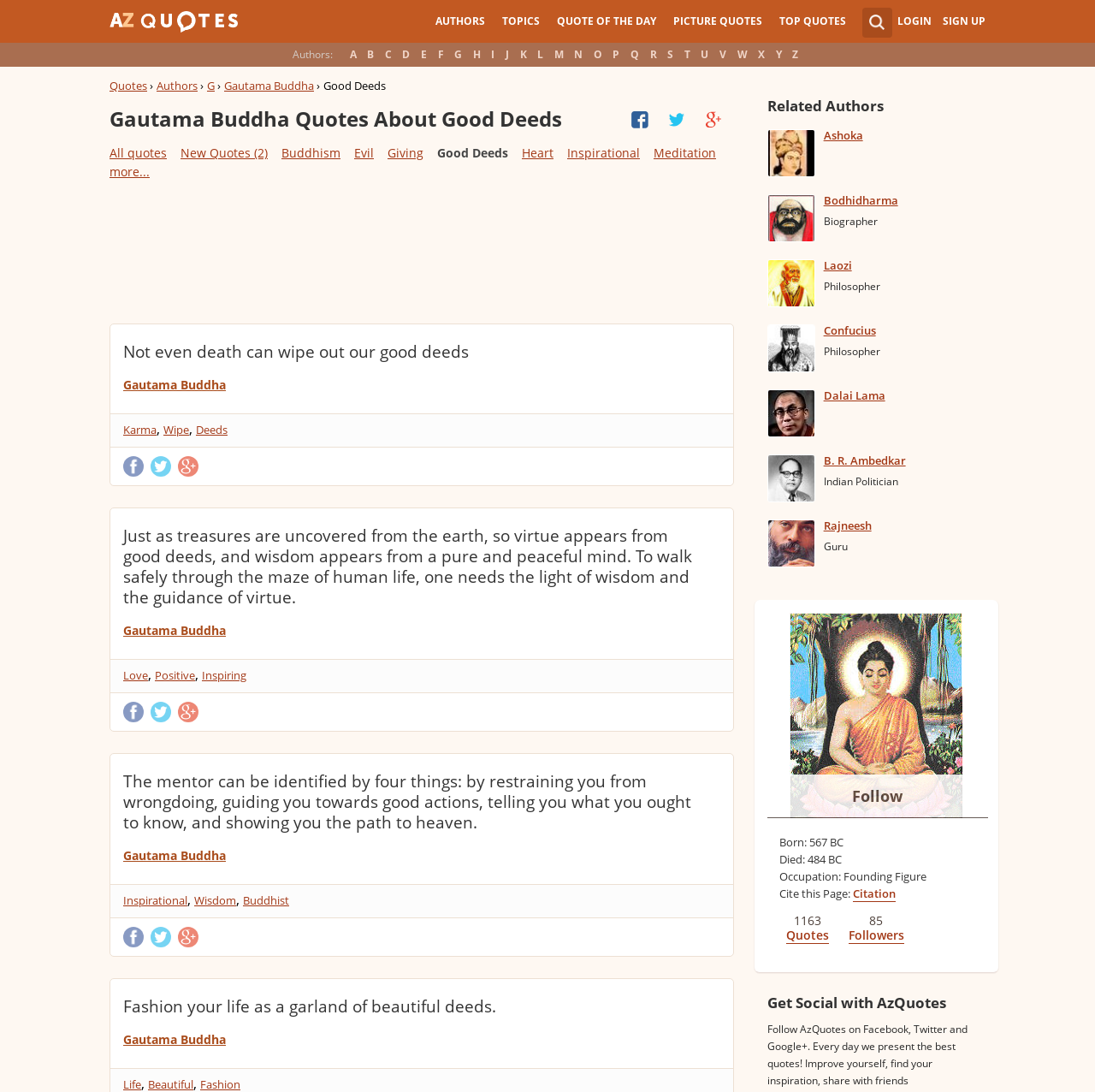Please find the bounding box coordinates of the section that needs to be clicked to achieve this instruction: "Click on the 'AUTHORS' link".

[0.39, 0.0, 0.451, 0.039]